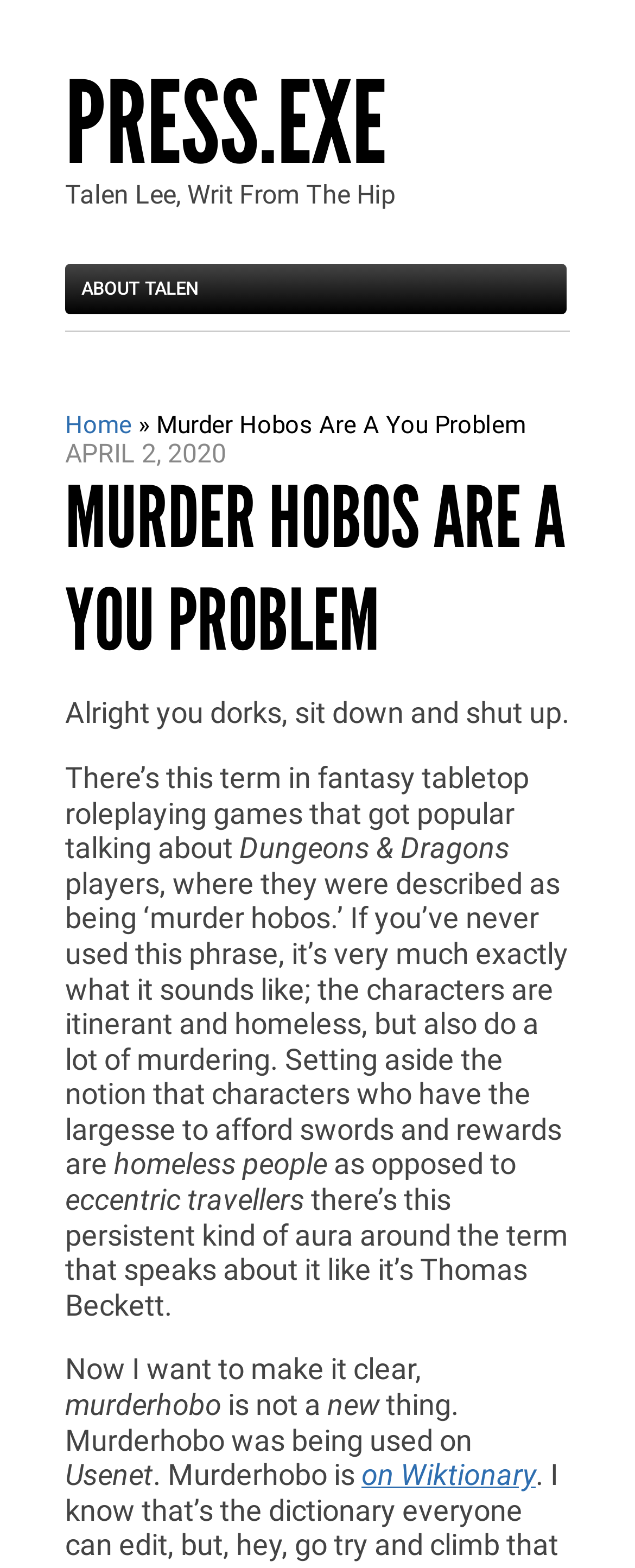Given the element description, predict the bounding box coordinates in the format (top-left x, top-left y, bottom-right x, bottom-right y), using floating point numbers between 0 and 1: Home

[0.103, 0.262, 0.208, 0.281]